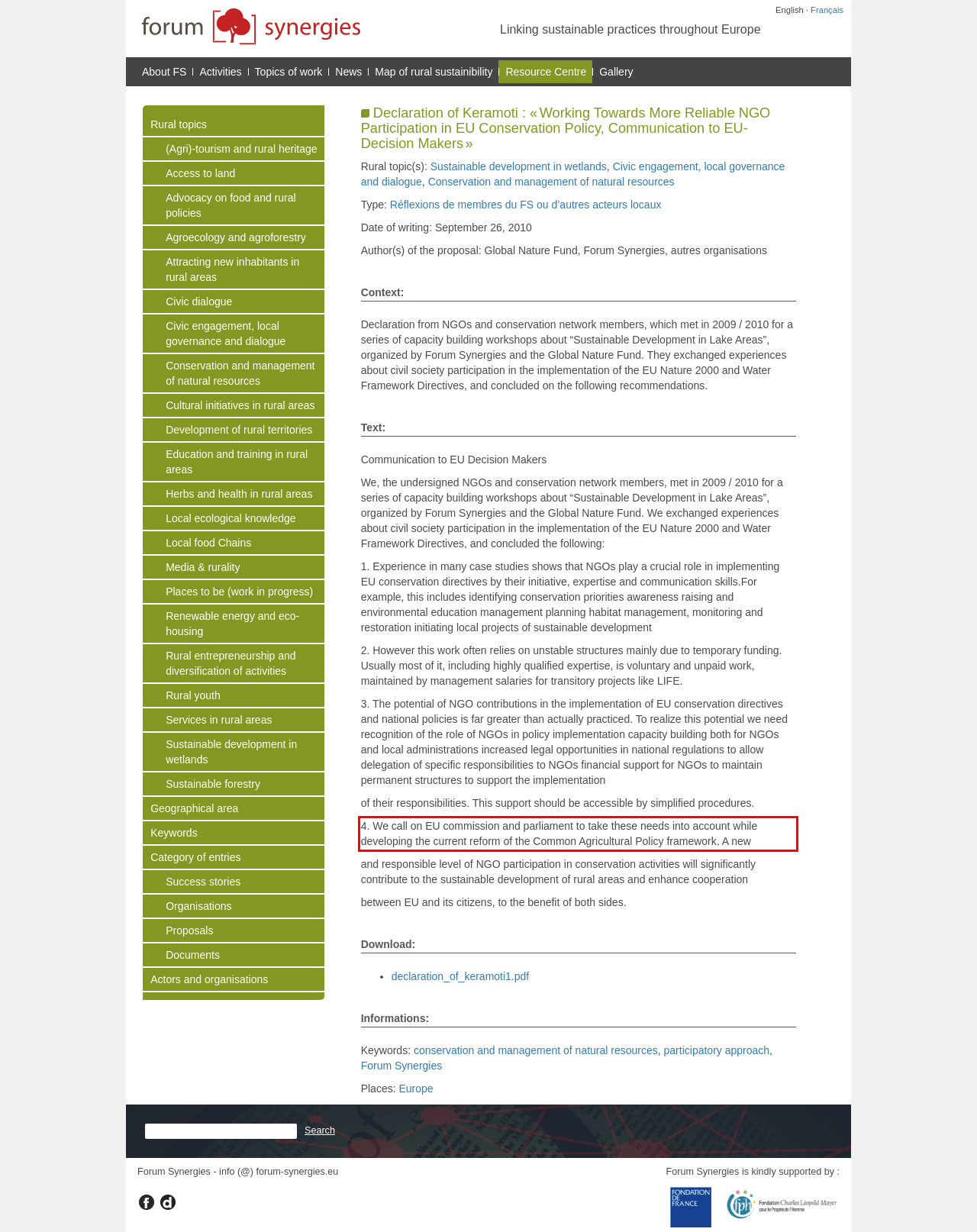Within the provided webpage screenshot, find the red rectangle bounding box and perform OCR to obtain the text content.

4. We call on EU commission and parliament to take these needs into account while developing the current reform of the Common Agricultural Policy framework. A new